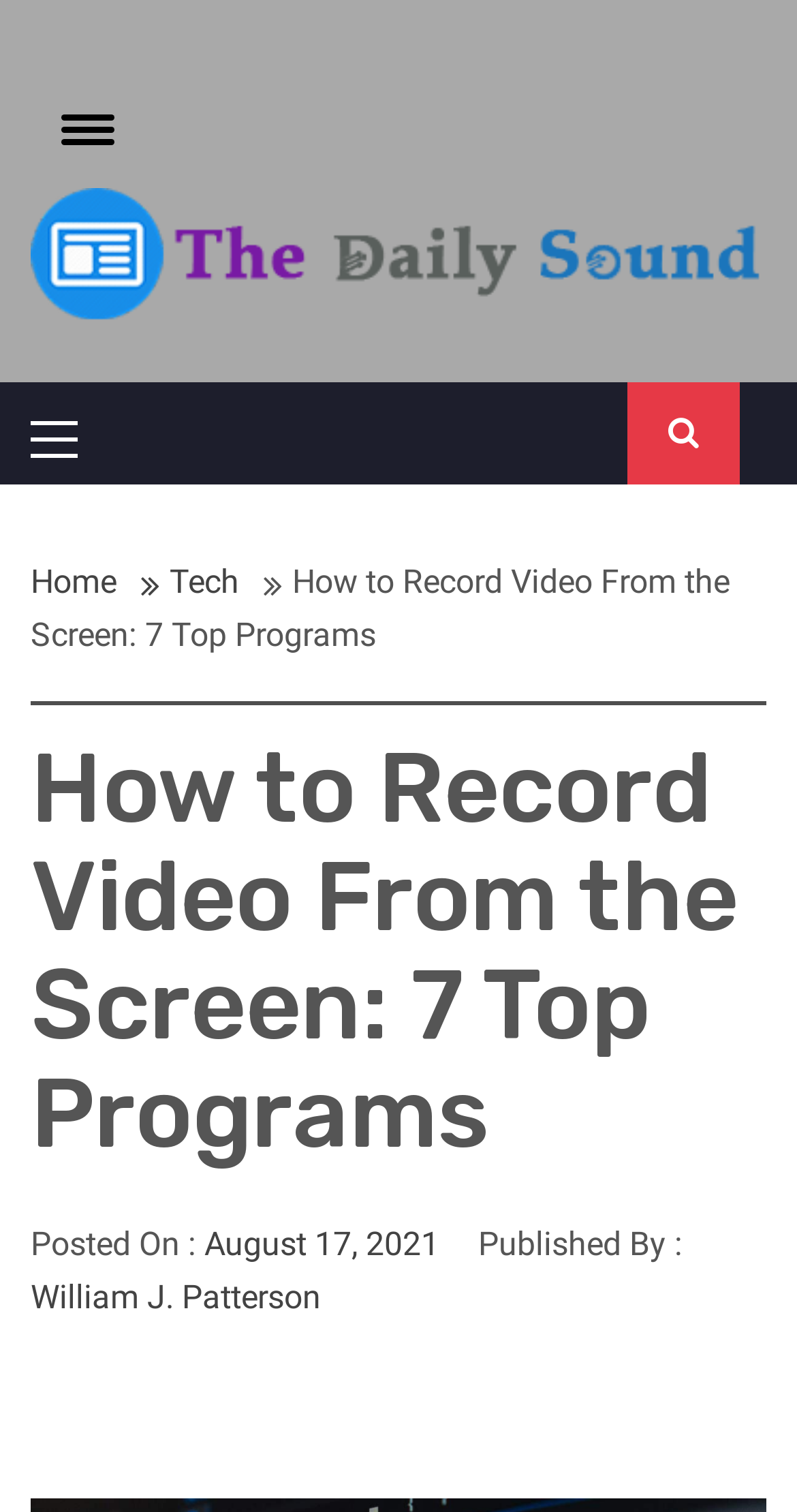Bounding box coordinates are specified in the format (top-left x, top-left y, bottom-right x, bottom-right y). All values are floating point numbers bounded between 0 and 1. Please provide the bounding box coordinate of the region this sentence describes: Features

None